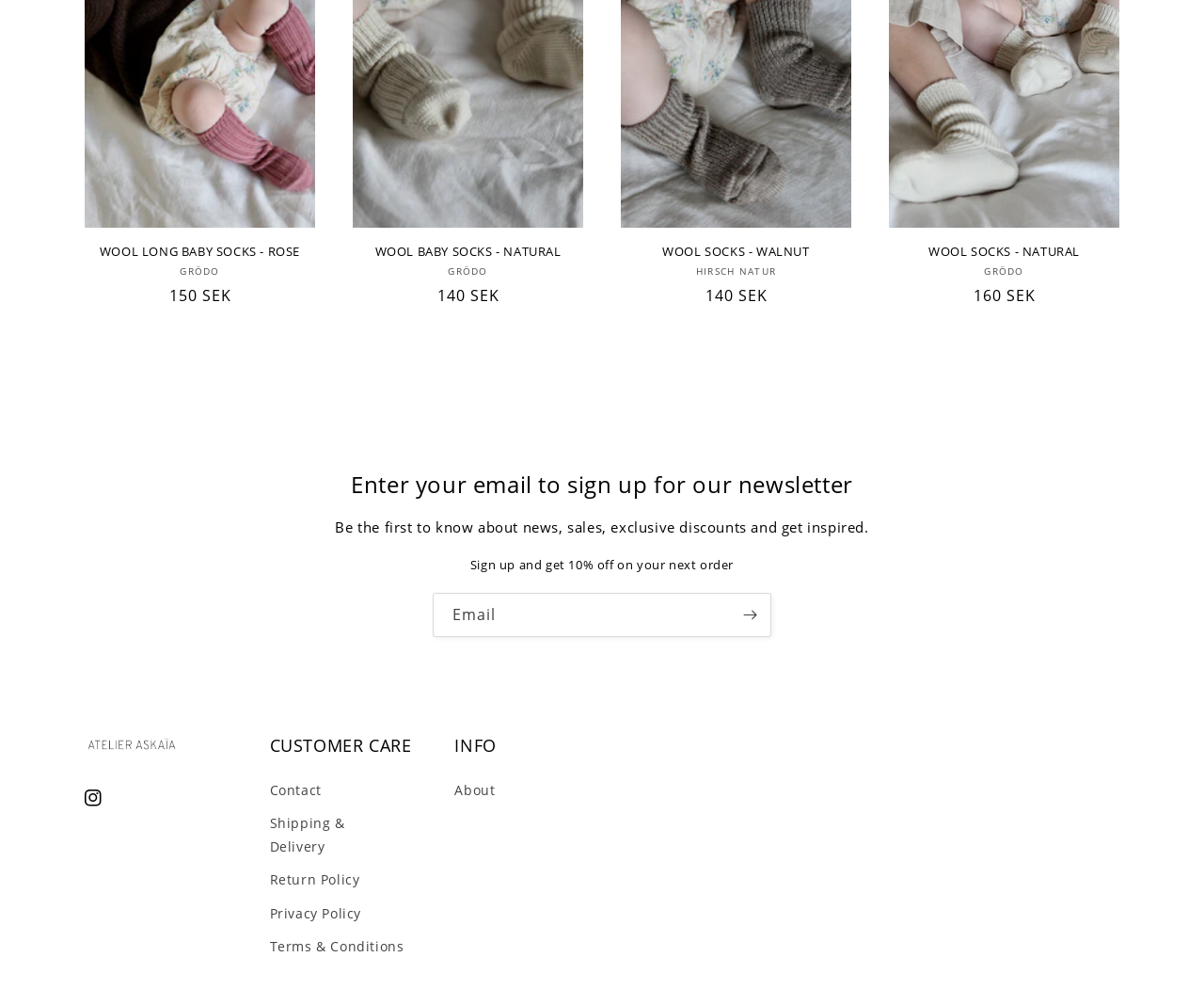Determine the coordinates of the bounding box that should be clicked to complete the instruction: "Enter email address". The coordinates should be represented by four float numbers between 0 and 1: [left, top, right, bottom].

[0.36, 0.601, 0.64, 0.644]